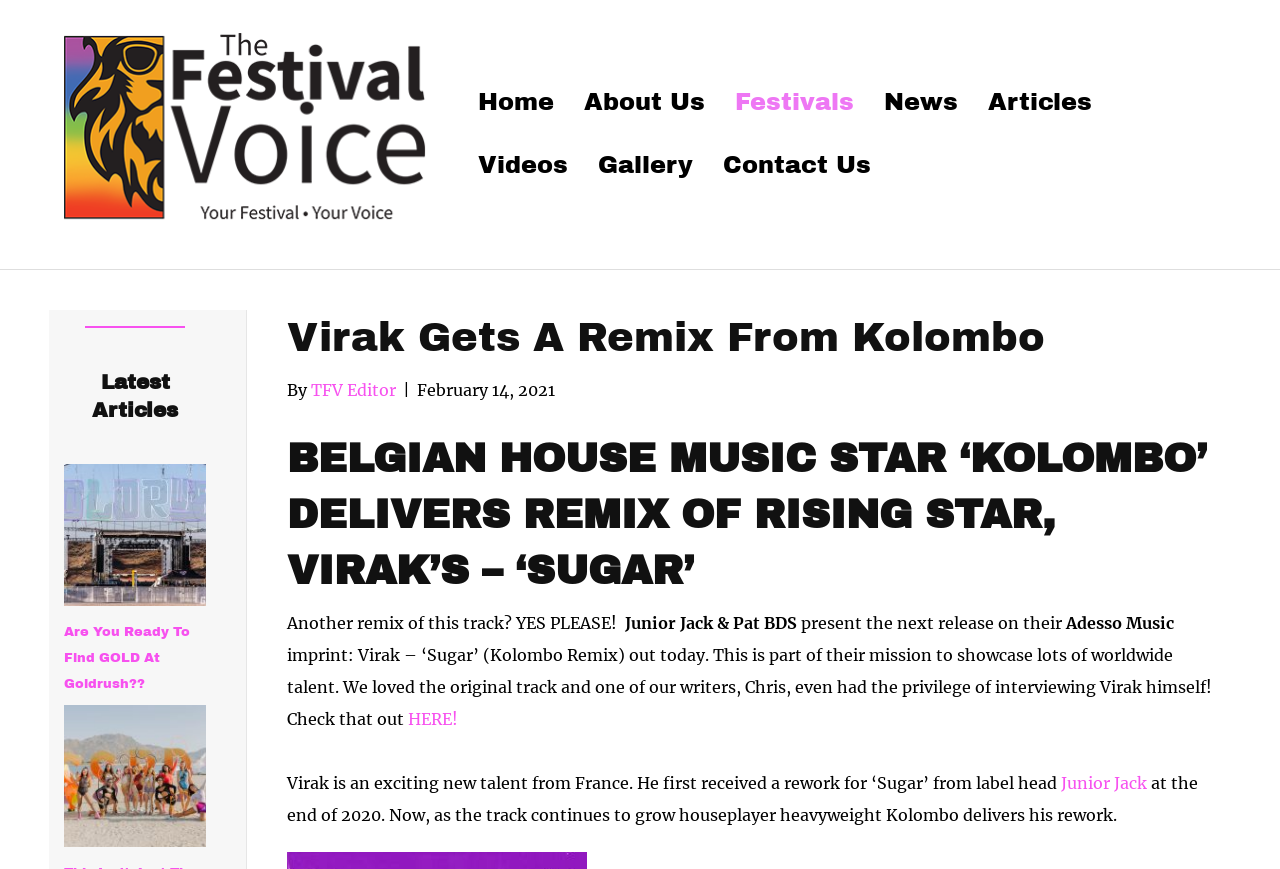Create a detailed narrative describing the layout and content of the webpage.

The webpage is about Virak, a rising star in the music industry, and his track "Sugar" which has been remixed by Kolombo. At the top left corner, there is a logo of "The Festival Voice" with a link to the website. Next to it, there is a navigation menu with links to various sections of the website, including "Home", "About Us", "Festivals", "News", "Articles", "Videos", and "Gallery".

Below the navigation menu, there is a section with the latest articles, featuring three links to news articles with titles "Are You Ready To Find GOLD At Goldrush??", "This Isn’t Just The Same Same- It’s Same Same But Different!", and another article with the same title.

The main content of the webpage is an article about Virak's track "Sugar" being remixed by Kolombo. The article has a heading "Virak Gets A Remix From Kolombo" and is written by "TFV Editor". The article starts with a brief introduction to Virak, a rising star from France, and his track "Sugar" which was previously remixed by Junior Jack. The article then announces the release of Kolombo's remix of "Sugar" on Adesso Music imprint, as part of their mission to showcase worldwide talent.

Throughout the article, there are links to related content, including an interview with Virak and a link to check out the remix. The article also mentions that the original track was loved by the writers, and that one of them, Chris, had the privilege of interviewing Virak himself.